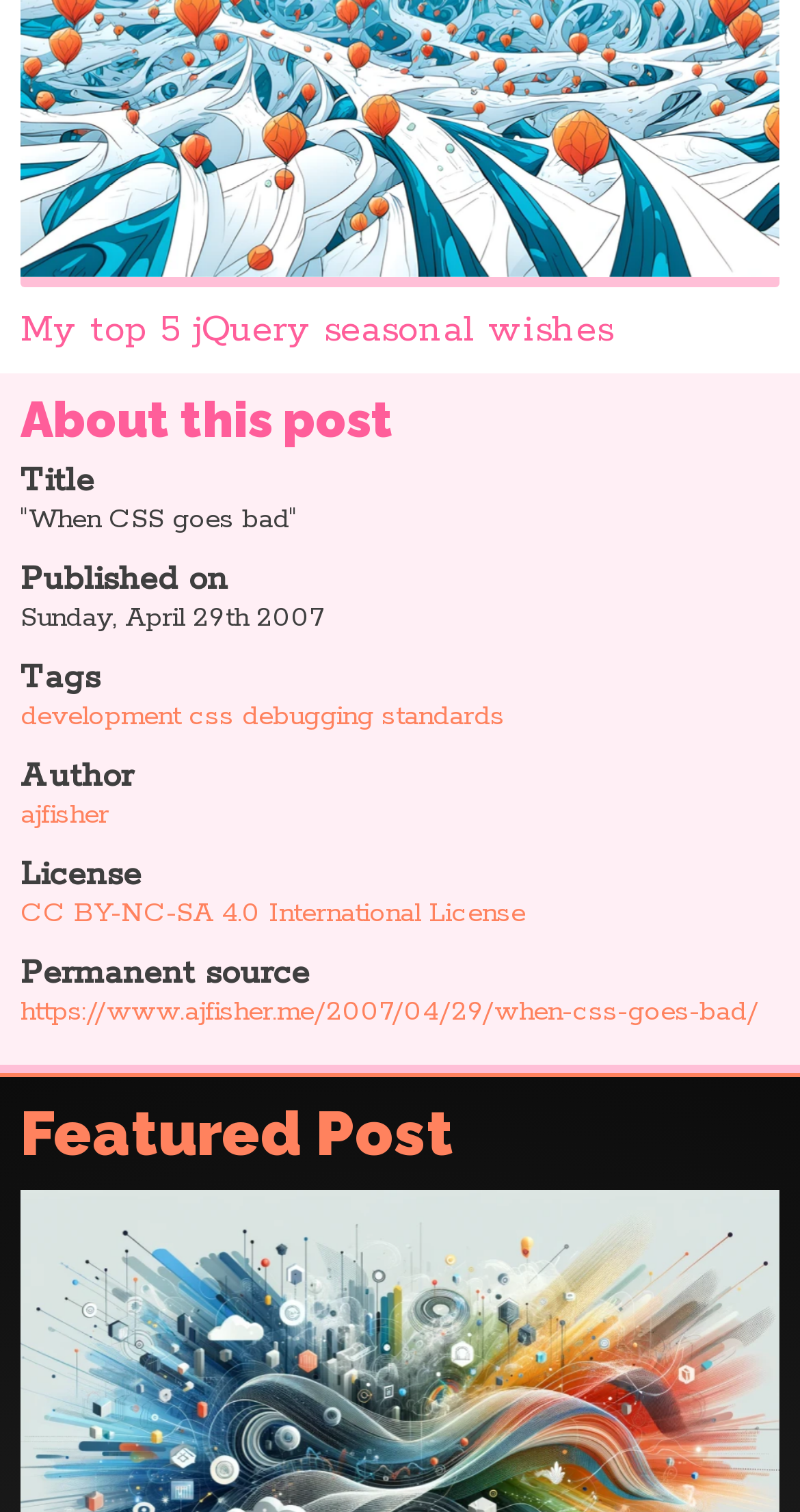What is the license of this post?
Answer with a single word or short phrase according to what you see in the image.

CC BY-NC-SA 4.0 International License